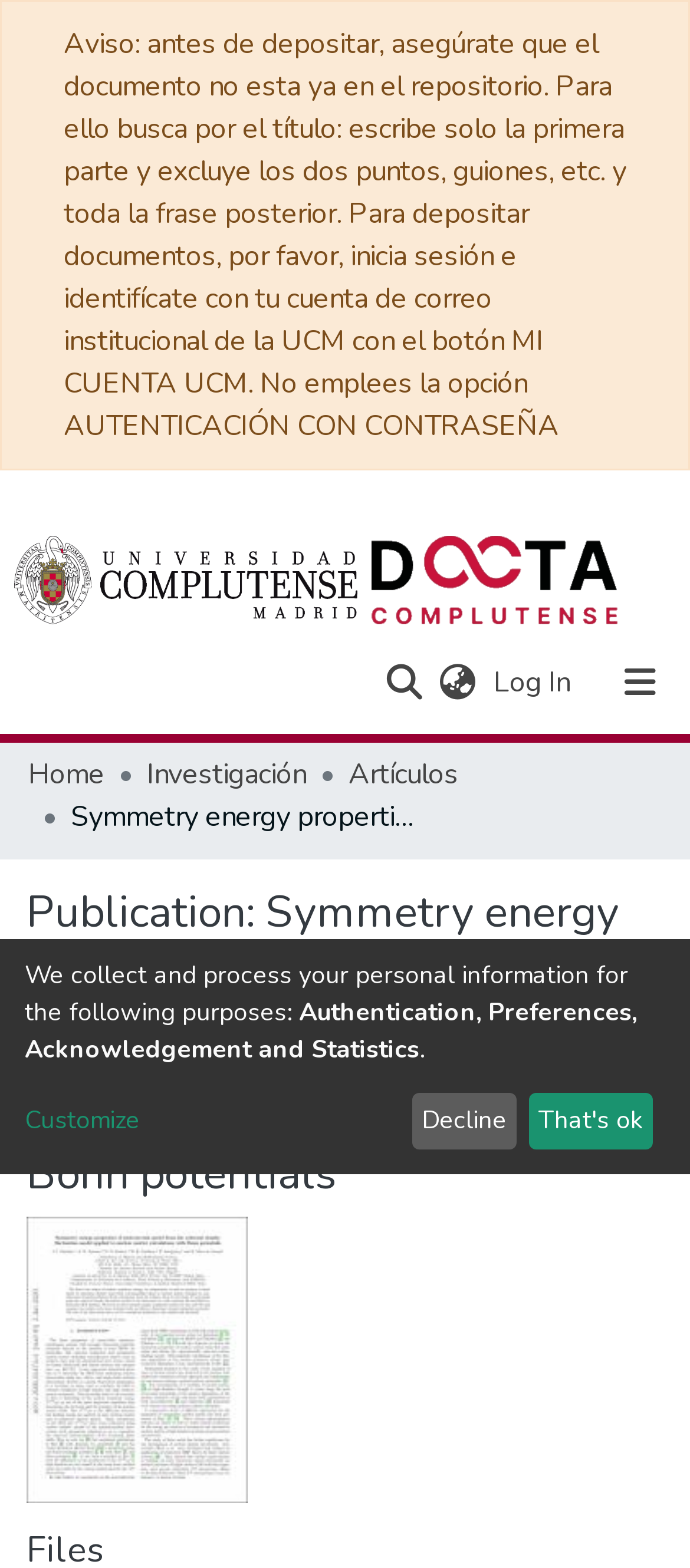Provide a one-word or short-phrase answer to the question:
How many links are in the main navigation bar?

5